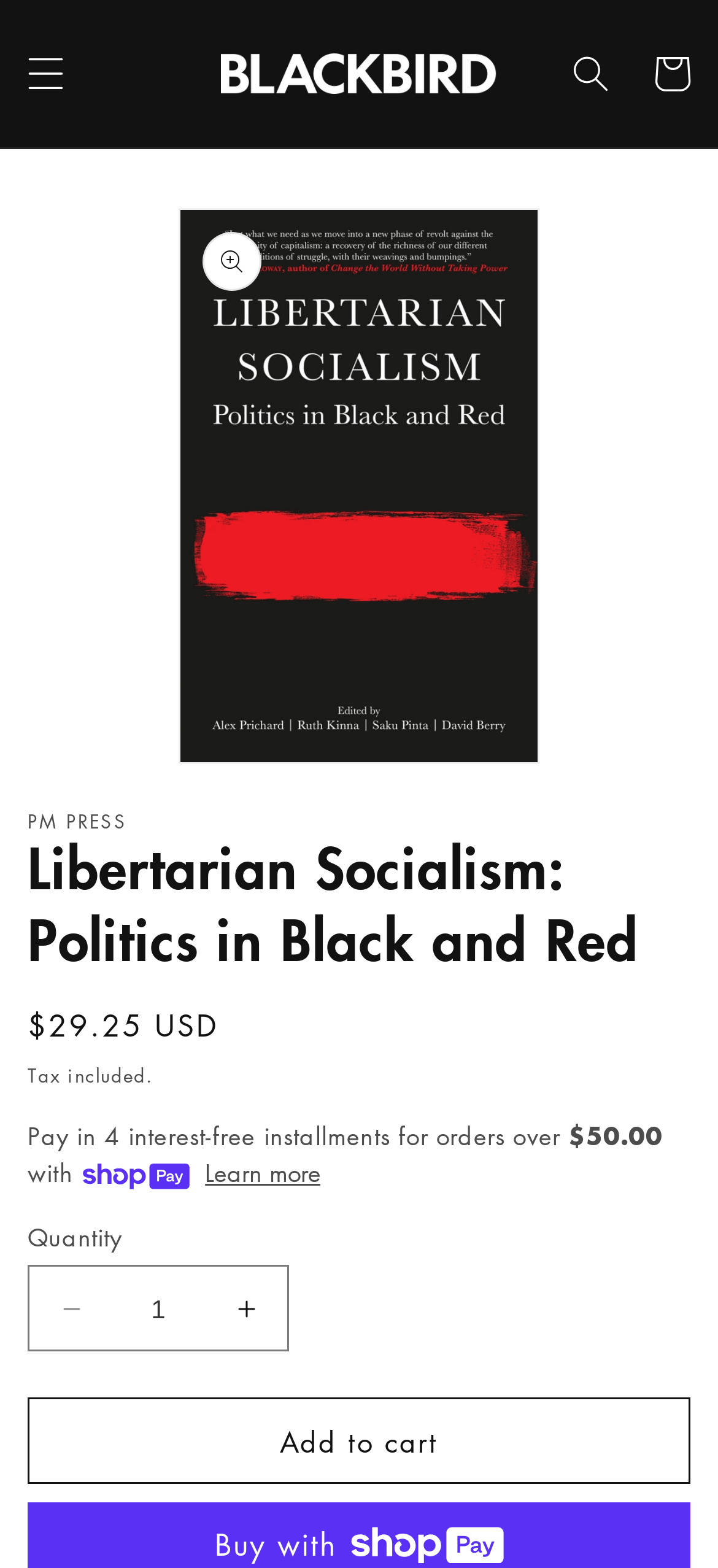What is the name of the publisher?
Utilize the image to construct a detailed and well-explained answer.

I found the name of the publisher by looking at the text above the book title, which is 'PM PRESS'.